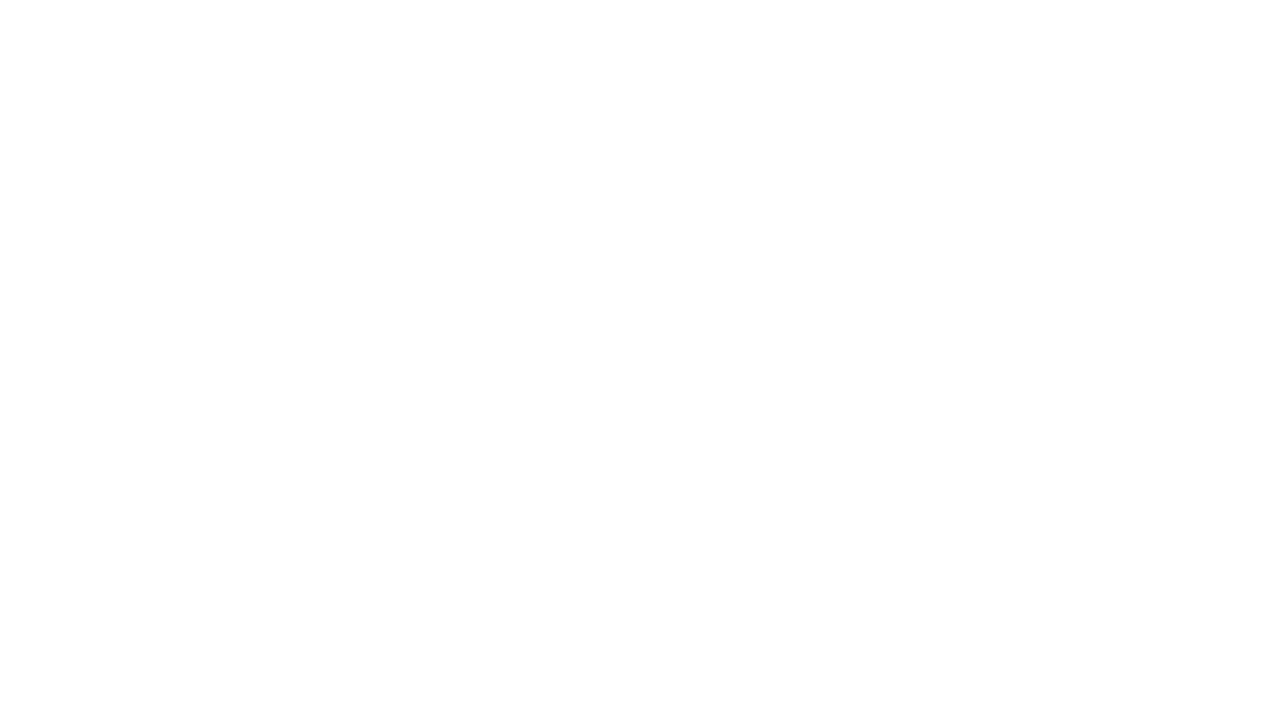Please predict the bounding box coordinates of the element's region where a click is necessary to complete the following instruction: "Download guides". The coordinates should be represented by four float numbers between 0 and 1, i.e., [left, top, right, bottom].

[0.73, 0.093, 0.86, 0.146]